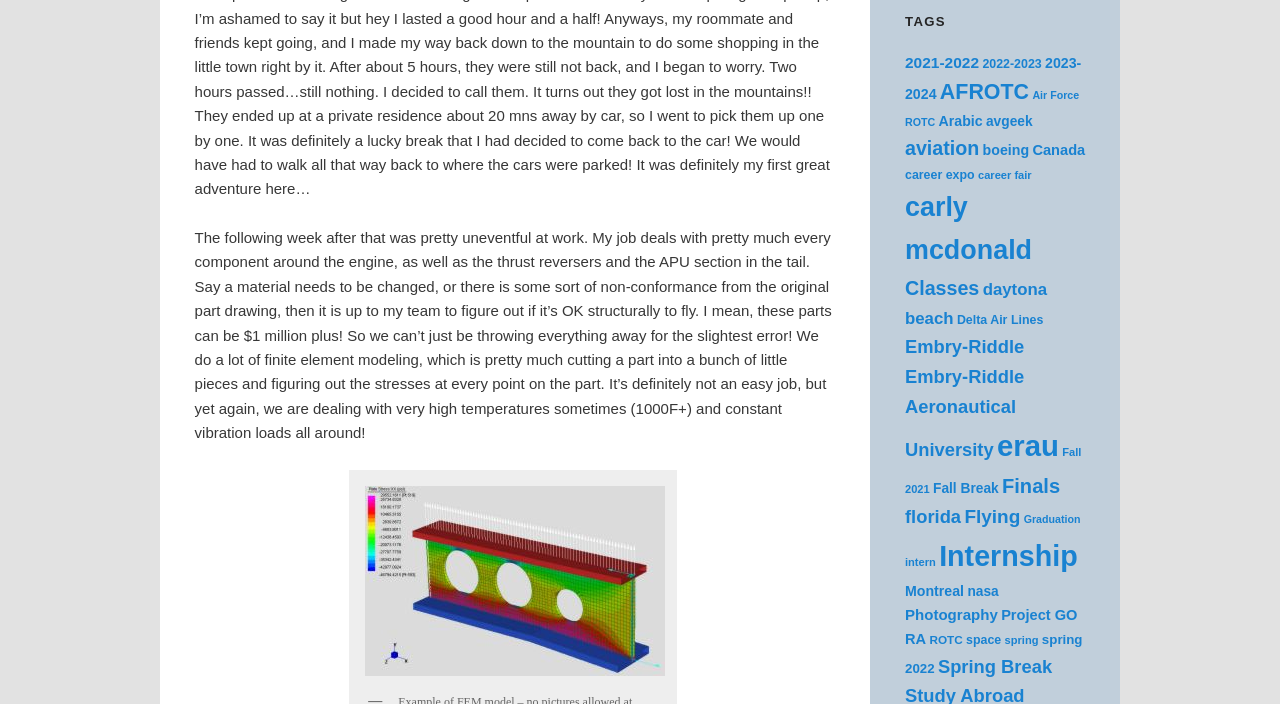How many posts are tagged with 'erau'?
Using the image, give a concise answer in the form of a single word or short phrase.

106